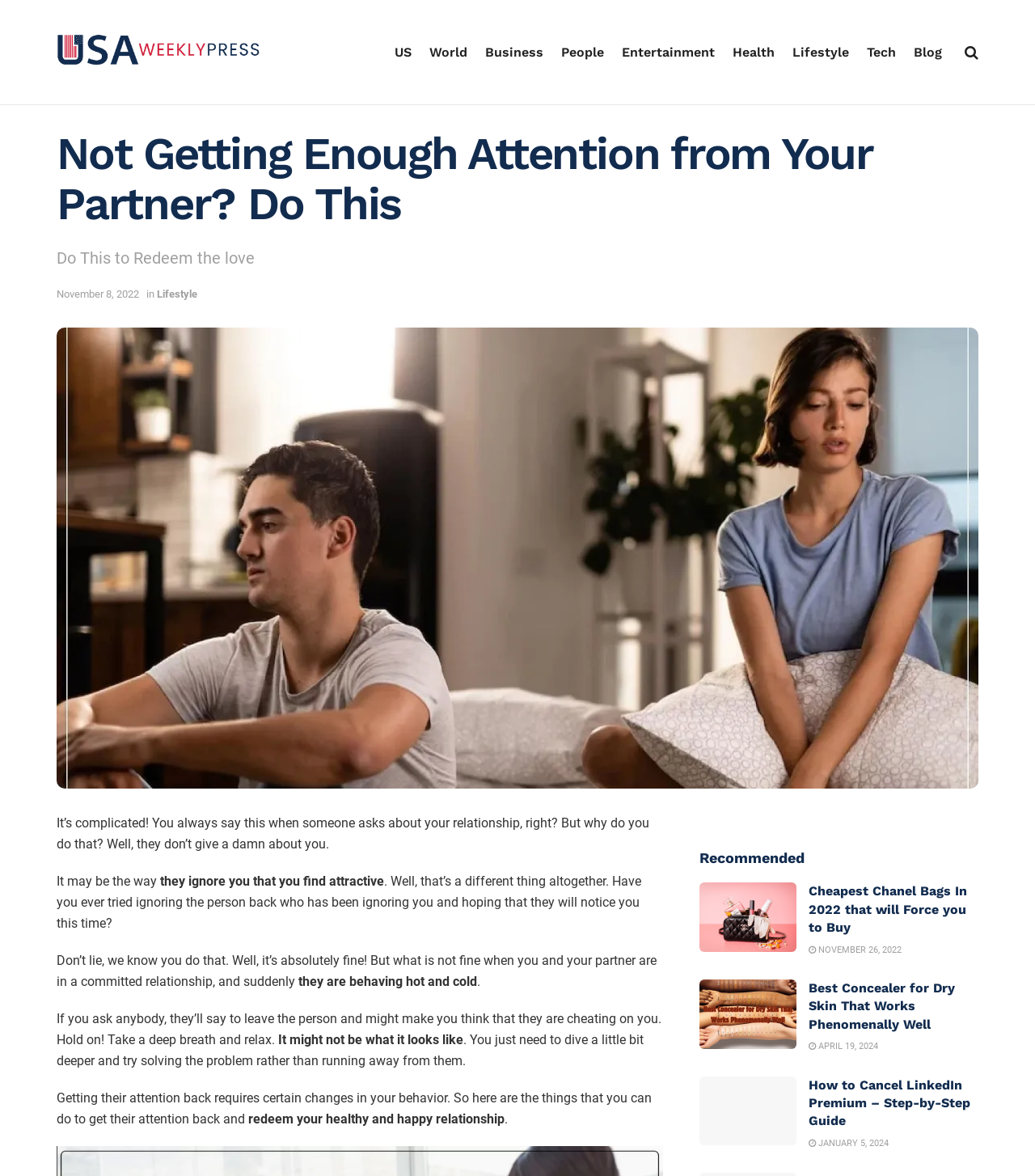Illustrate the webpage's structure and main components comprehensively.

This webpage appears to be an article discussing relationships and how to redeem love when a partner is not giving enough attention. The title of the article is "Not Getting Enough Attention from Your Partner? Do This" and is displayed prominently at the top of the page.

At the top left of the page, there is a logo for "USAWeeklyPress" accompanied by an image. Below this, there are several links to different categories such as "US", "World", "Business", "People", "Entertainment", "Health", "Lifestyle", "Tech", and "Blog".

The main content of the article is divided into several paragraphs of text, which discuss the importance of finding out why a partner is not giving enough attention and how to redeem the love in a relationship. The text is accompanied by an image of a sad couple.

Below the main article, there are several recommended articles, each with a heading, a link, and an image. These articles have titles such as "Cheapest Chanel Bags In 2022 that will Force you to Buy", "Best Concealer for Dry Skin That Works Phenomenally Well", and "How to Cancel LinkedIn Premium – Step-by-Step Guide". Each recommended article also has a date listed, ranging from November 2022 to April 2024.

Overall, the webpage is focused on providing relationship advice and recommending related articles to readers.